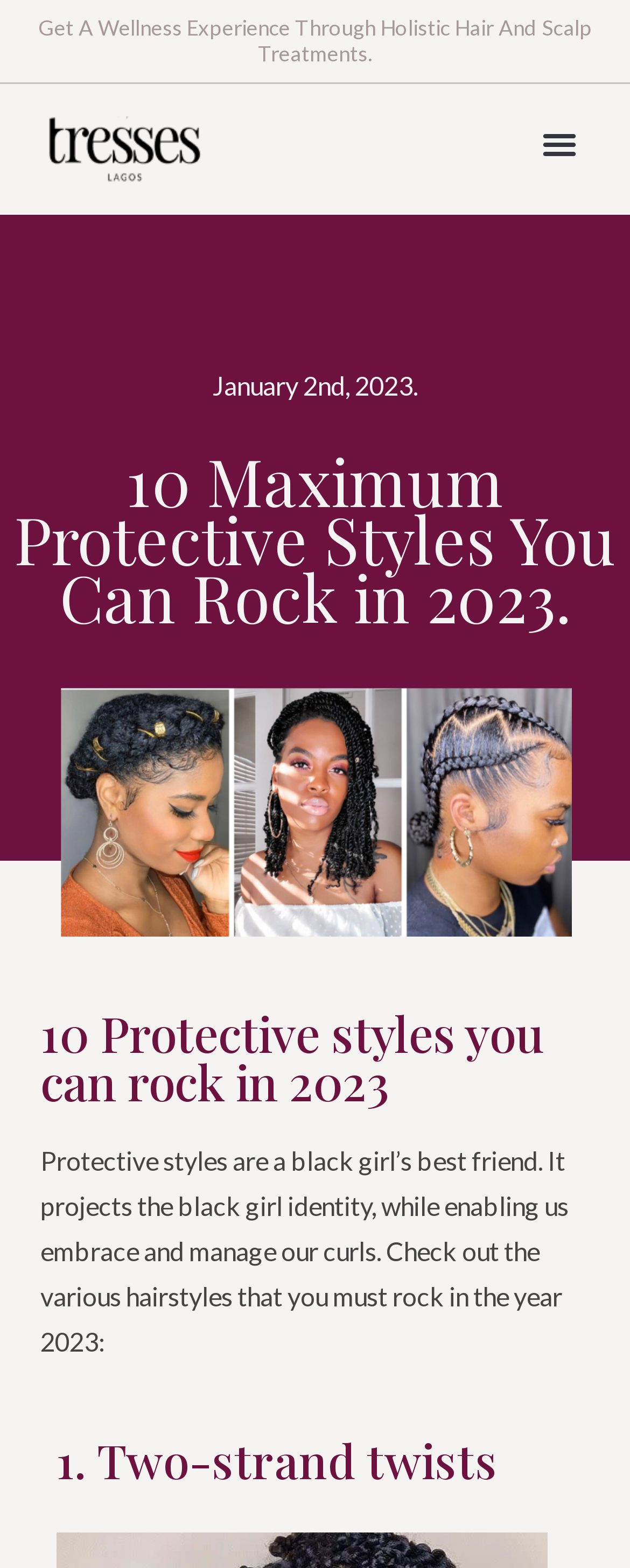What is the first protective style mentioned in the article?
Please answer the question as detailed as possible based on the image.

I found the first protective style mentioned in the article by looking at the heading element with the text '1. Two-strand twists'. This is the first style listed in the article.